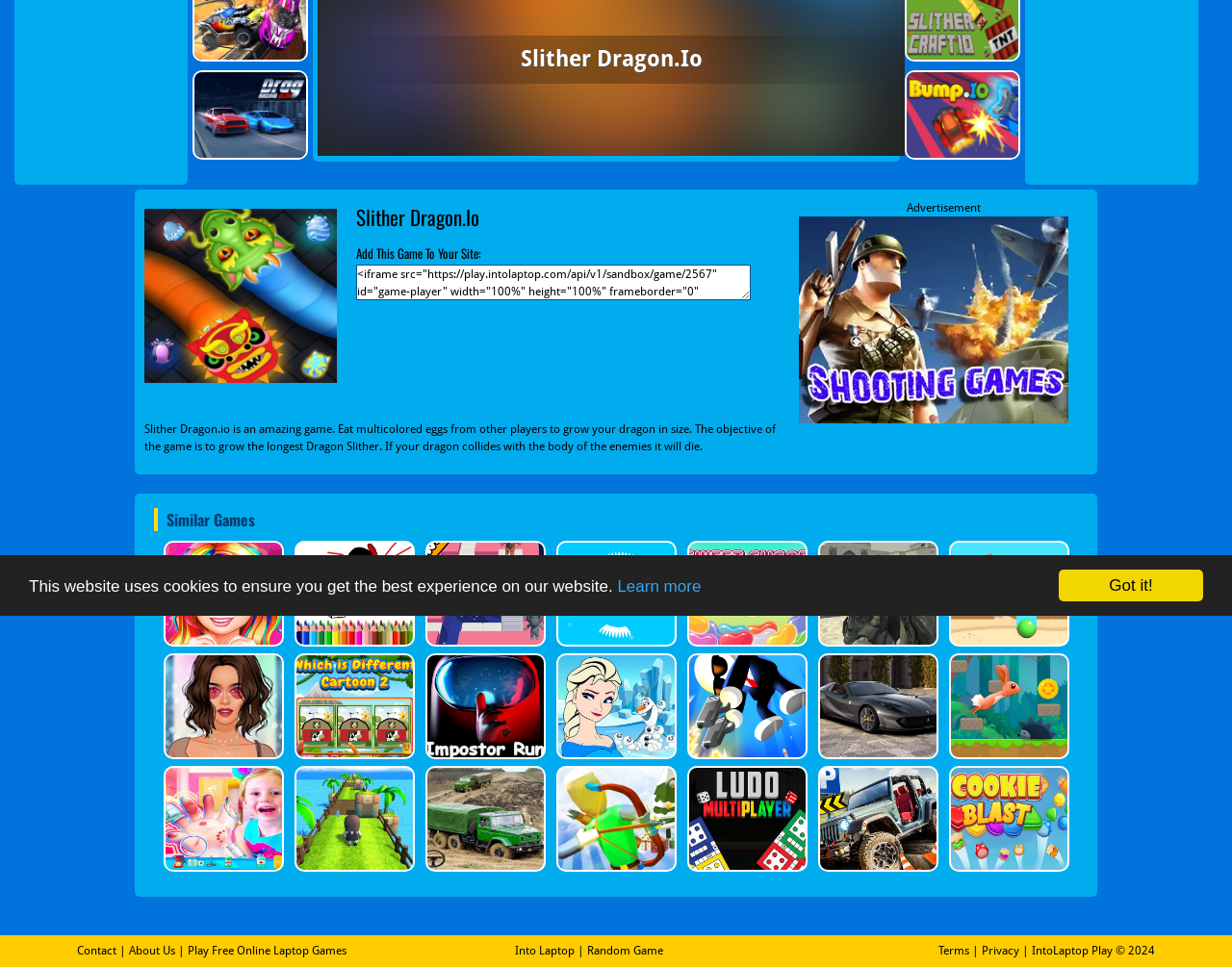Find the bounding box coordinates for the UI element whose description is: "BTS Lego Coloring Book". The coordinates should be four float numbers between 0 and 1, in the format [left, top, right, bottom].

[0.236, 0.559, 0.339, 0.669]